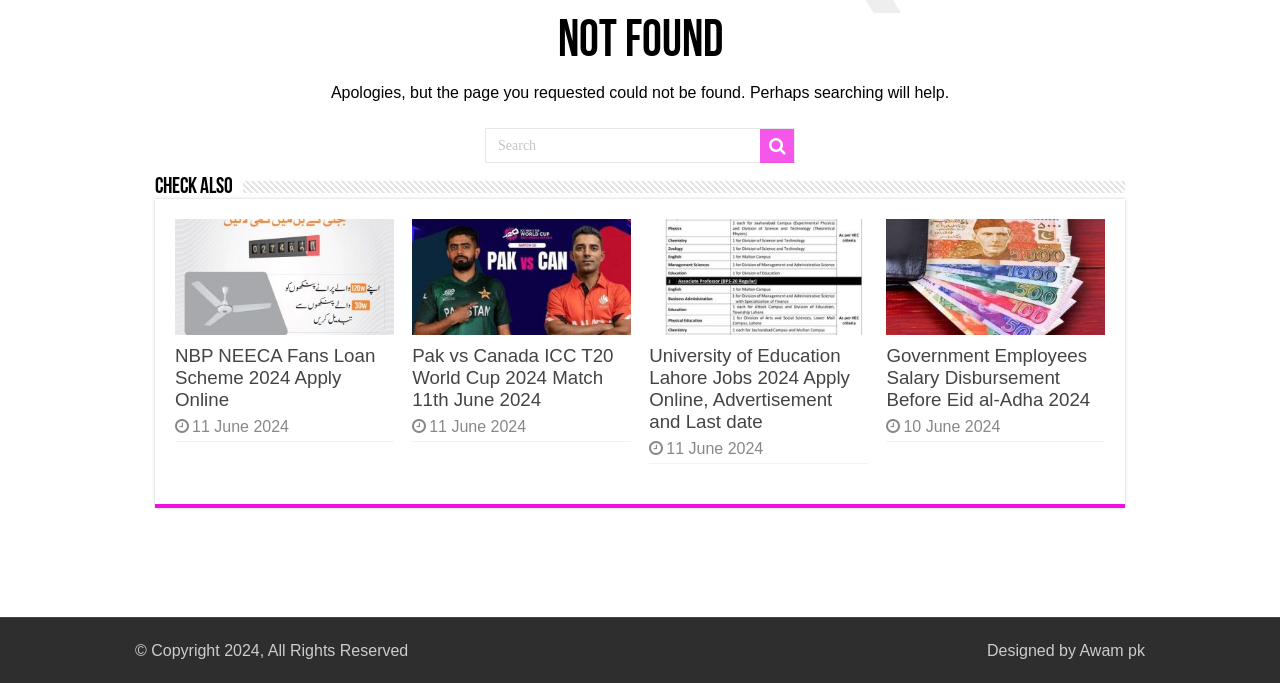Given the element description "Awam pk" in the screenshot, predict the bounding box coordinates of that UI element.

[0.843, 0.94, 0.895, 0.965]